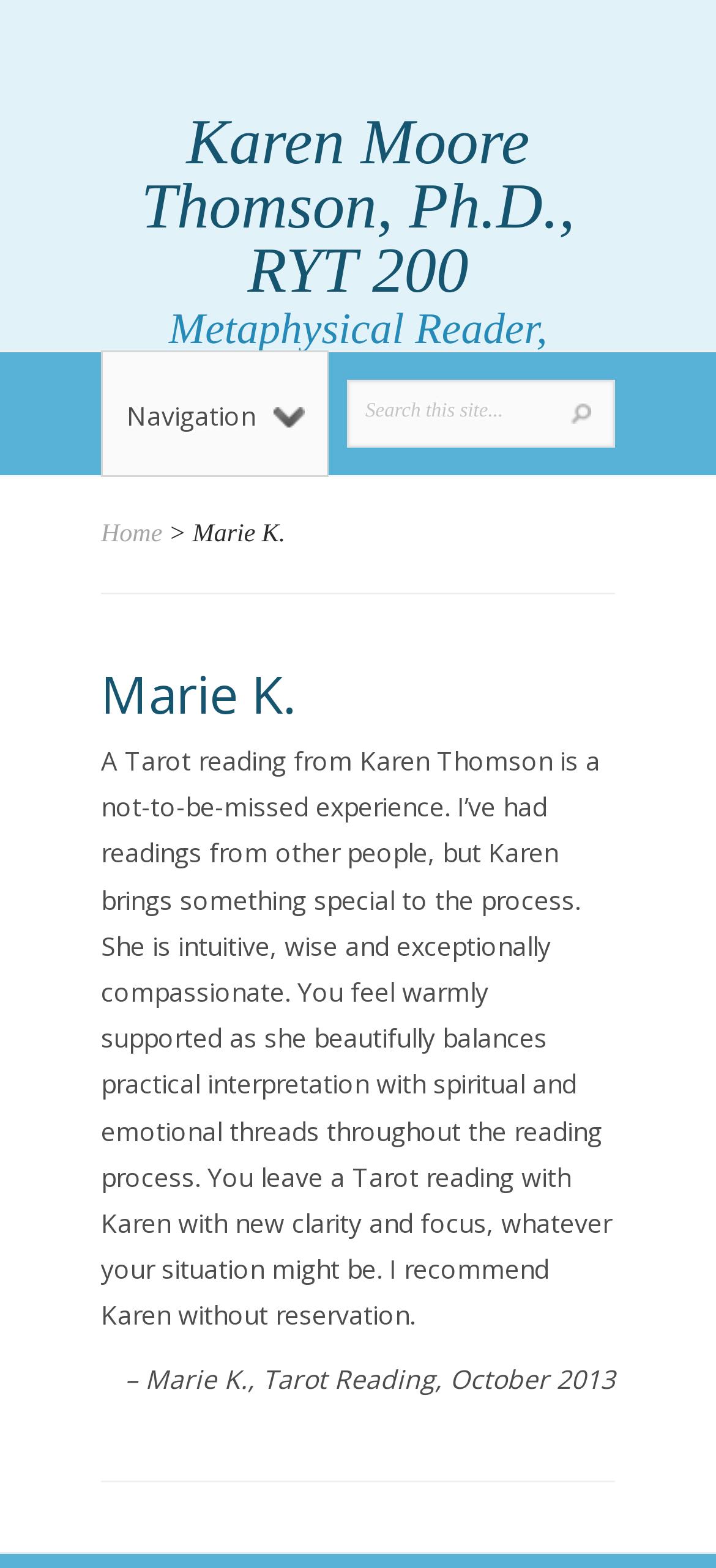Respond to the following question using a concise word or phrase: 
What is the profession of Karen Moore Thomson?

Metaphysical Reader, Healer, Teacher, Minister, Pianist